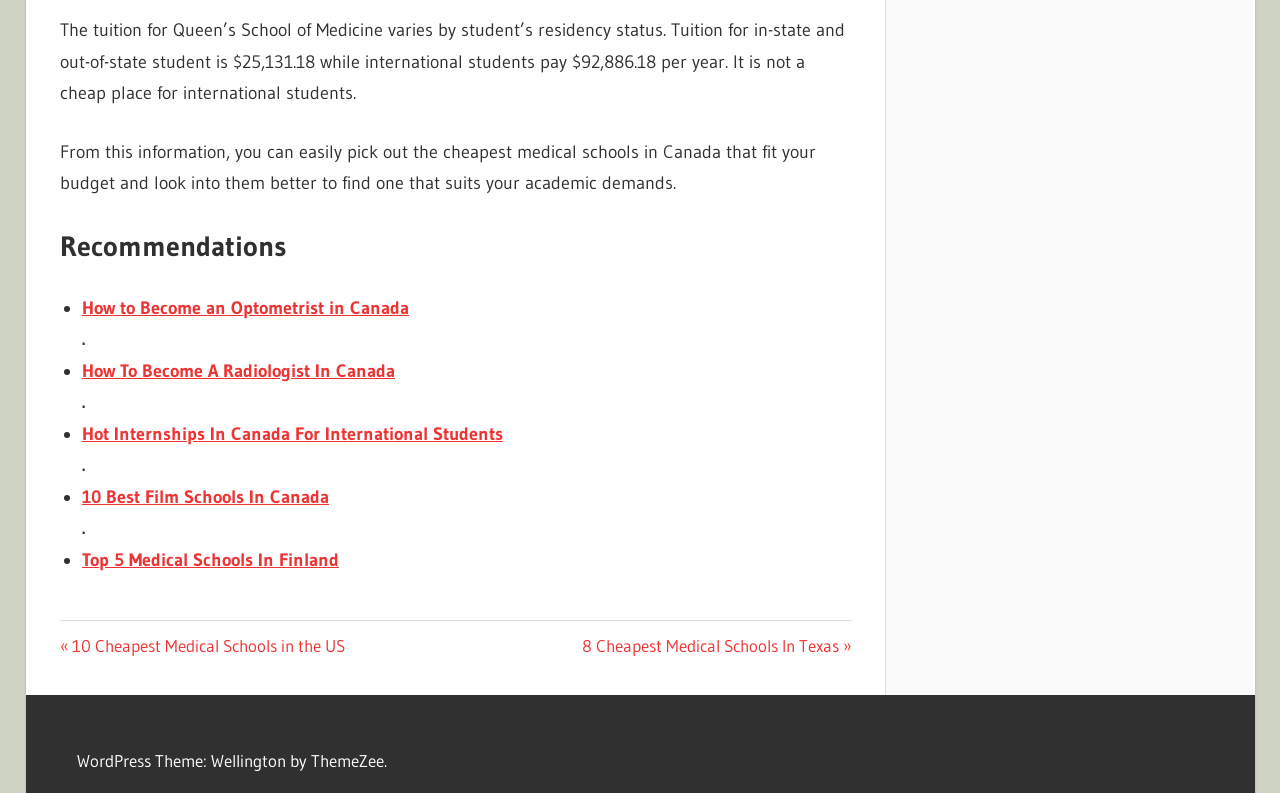Please identify the bounding box coordinates of the element that needs to be clicked to perform the following instruction: "Click on '10 Best Film Schools In Canada'".

[0.064, 0.613, 0.257, 0.64]